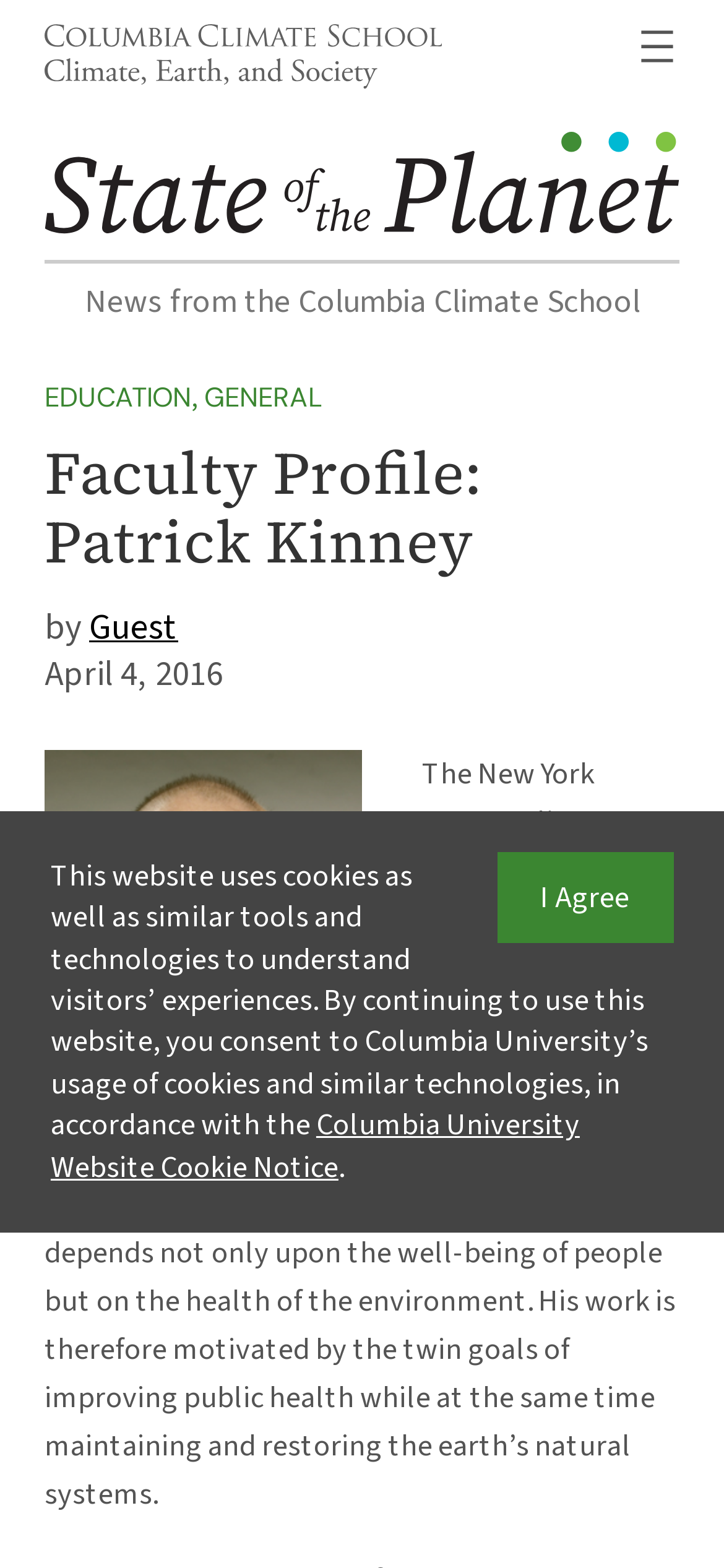Please determine the bounding box coordinates for the element that should be clicked to follow these instructions: "Click the link to Guest".

[0.123, 0.383, 0.246, 0.416]